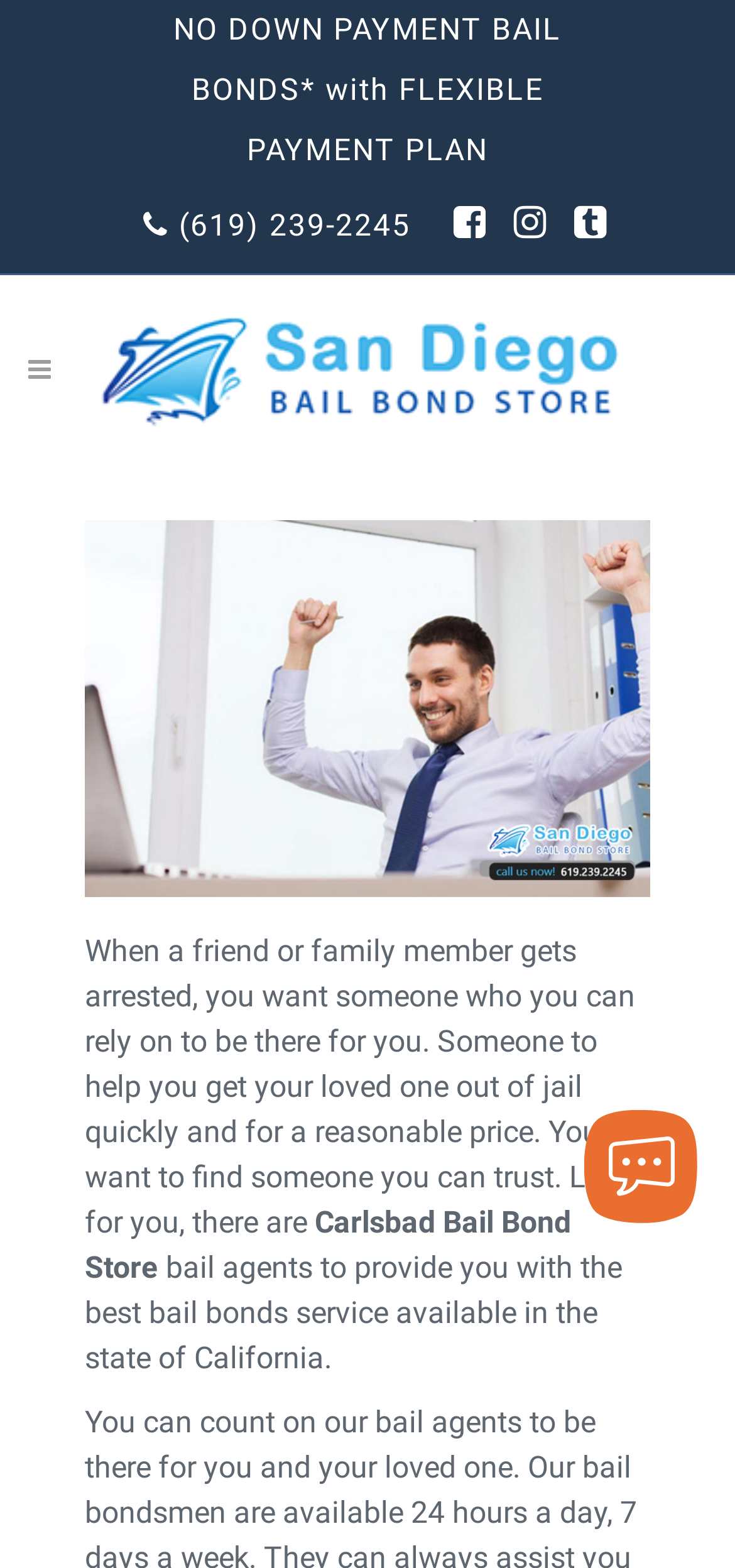Construct a thorough caption encompassing all aspects of the webpage.

The webpage is about Carlsbad Bail Bonds Store, a bail bonds service provider in San Diego, California. At the top of the page, there is a prominent heading that reads "NO DOWN PAYMENT BAIL BONDS* with FLEXIBLE PAYMENT PLAN". Below this heading, there is a phone number "(619) 239-2245" and three social media icons. 

To the left of the phone number and social media icons, there is a table with a logo of the company, which is an image. Below the logo, there is a link to the company's name "carlsbad bail bonds" accompanied by an image. 

The main content of the page starts with a paragraph of text that explains the importance of finding a reliable bail bonds service when a friend or family member gets arrested. The text continues to describe the benefits of choosing Carlsbad Bail Bond Store, stating that their bail agents provide the best bail bonds service available in California. 

At the bottom of the page, there is a button labeled "Launch chat button" that allows users to initiate a chat with the company. Overall, the page has a simple layout with a focus on conveying the company's services and benefits.